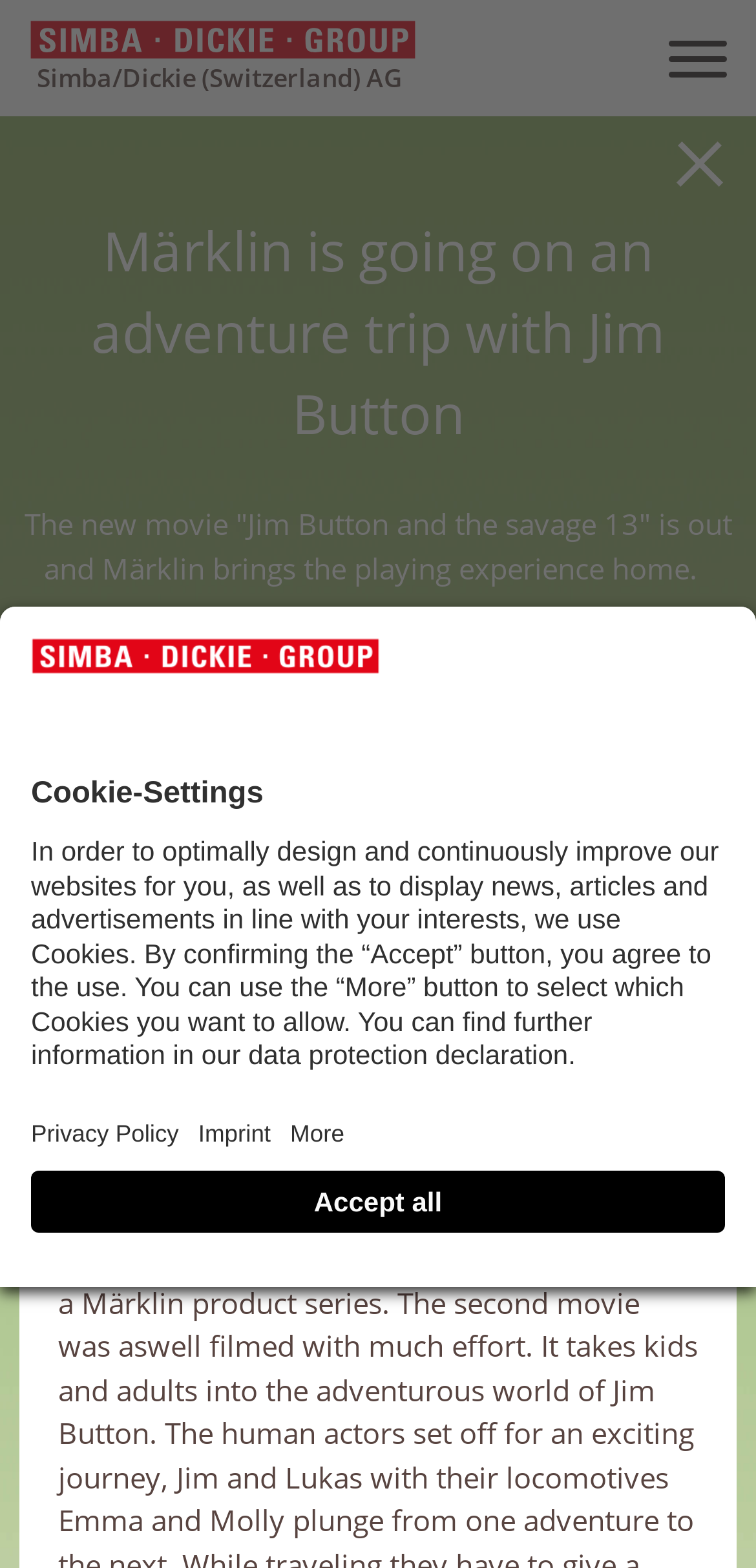Provide the bounding box coordinates for the specified HTML element described in this description: "Air Filter Replacement". The coordinates should be four float numbers ranging from 0 to 1, in the format [left, top, right, bottom].

None